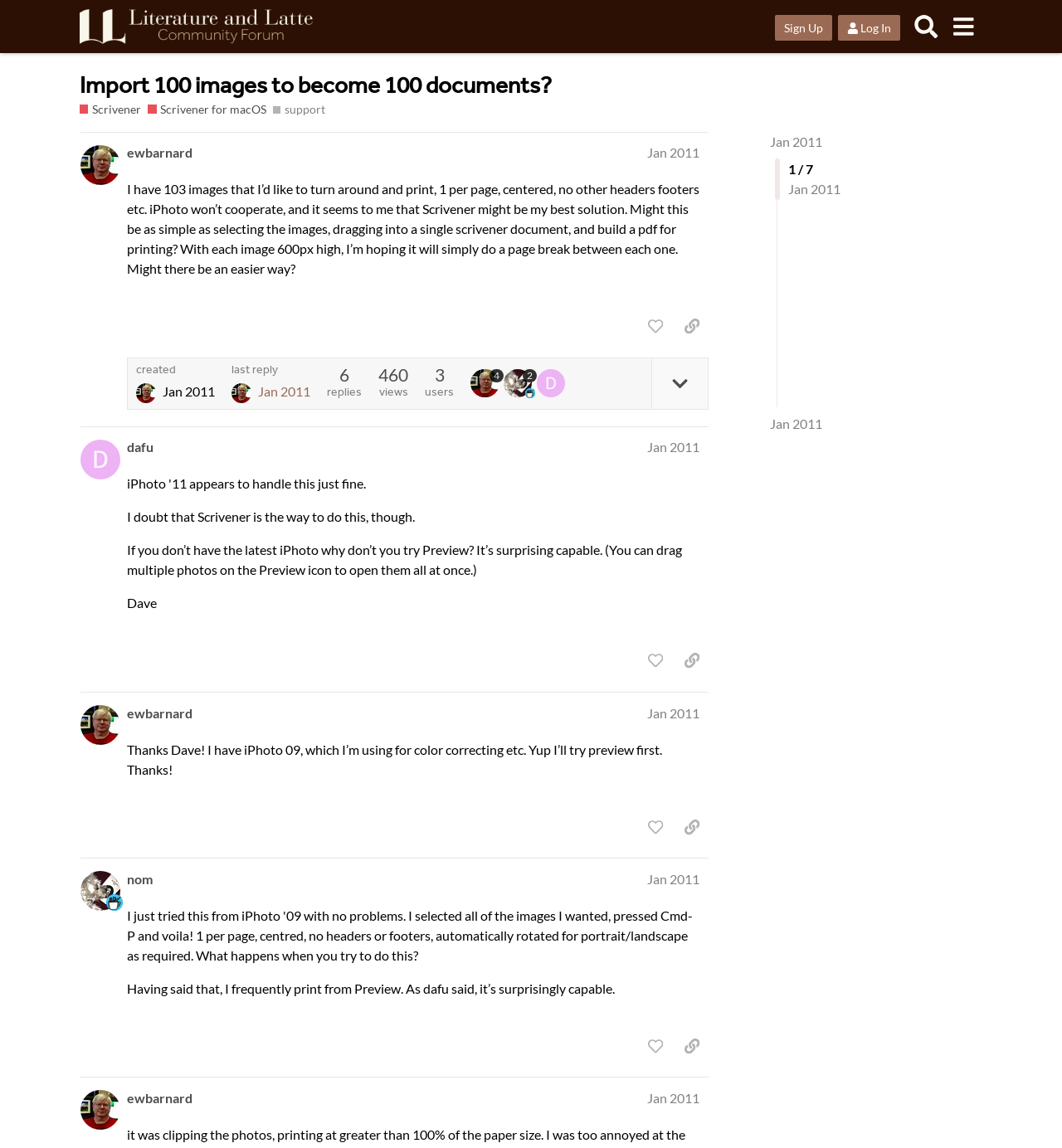Extract the bounding box coordinates for the UI element described by the text: "Log In". The coordinates should be in the form of [left, top, right, bottom] with values between 0 and 1.

[0.789, 0.013, 0.848, 0.035]